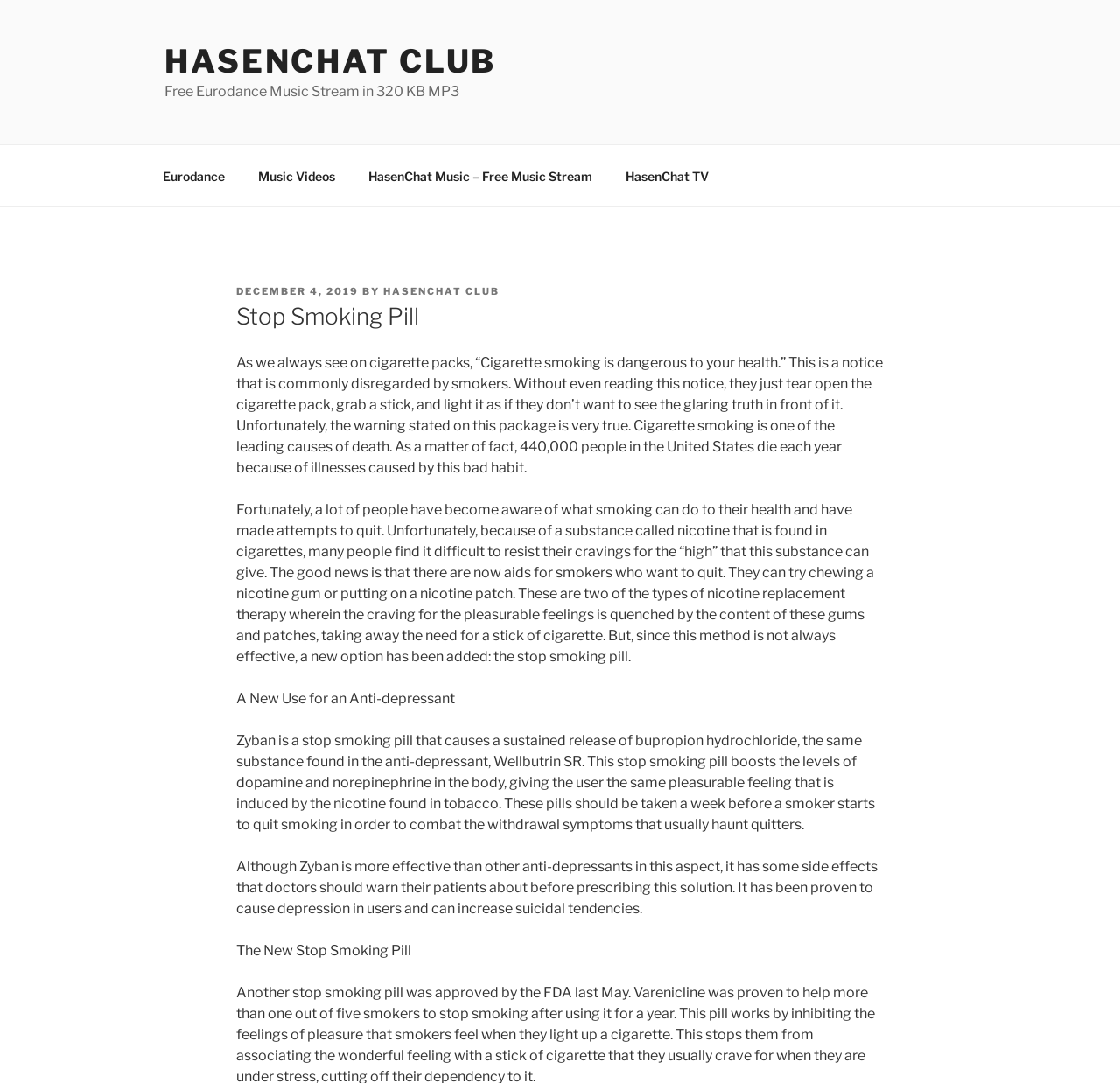Please specify the bounding box coordinates in the format (top-left x, top-left y, bottom-right x, bottom-right y), with values ranging from 0 to 1. Identify the bounding box for the UI component described as follows: Eurodance

[0.131, 0.143, 0.214, 0.182]